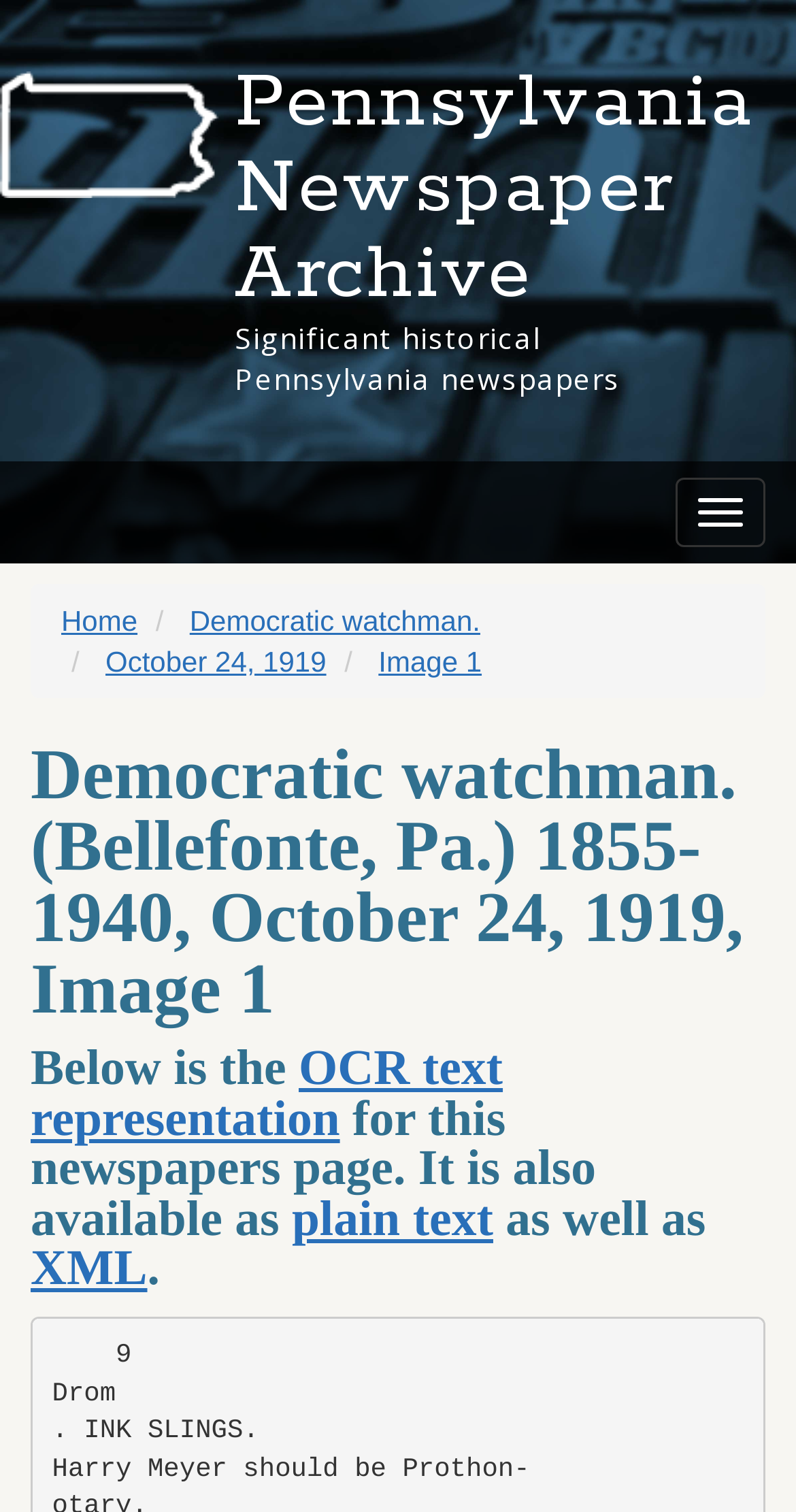What is the navigation button for?
Please craft a detailed and exhaustive response to the question.

I found the answer by looking at the button 'Toggle navigation' which is located at [0.849, 0.316, 0.962, 0.362] and is not a link, indicating that it is a navigation button.